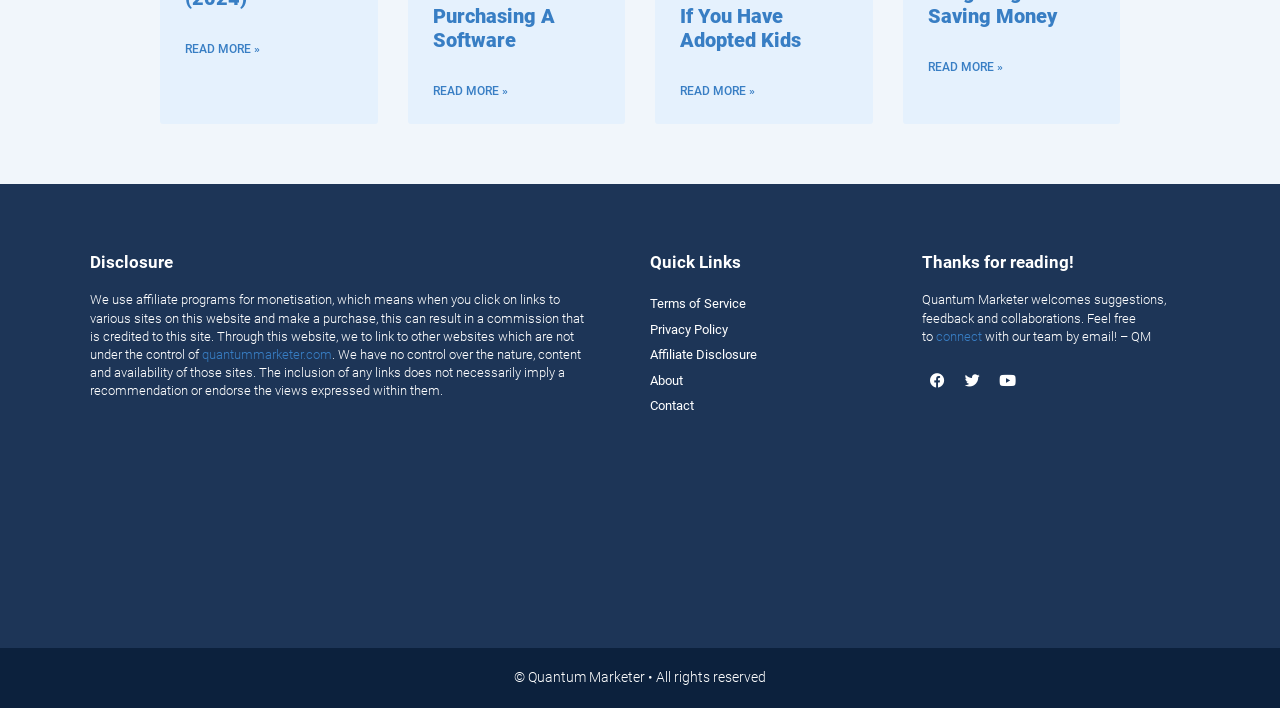Locate the bounding box coordinates of the element that should be clicked to fulfill the instruction: "Read more about 14 Best Twitch Viewer Bots".

[0.145, 0.053, 0.203, 0.089]